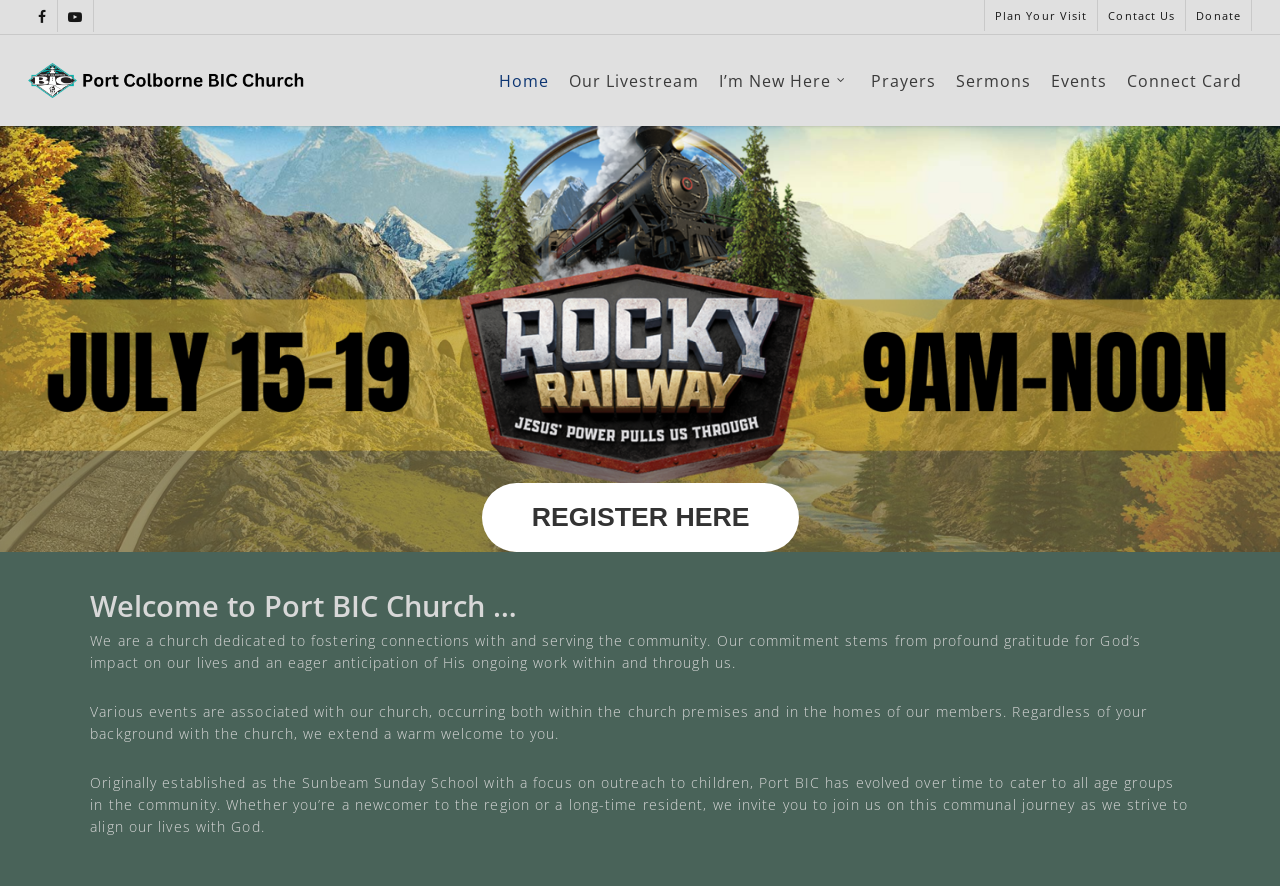What types of events are associated with the church?
Using the image, respond with a single word or phrase.

Various events